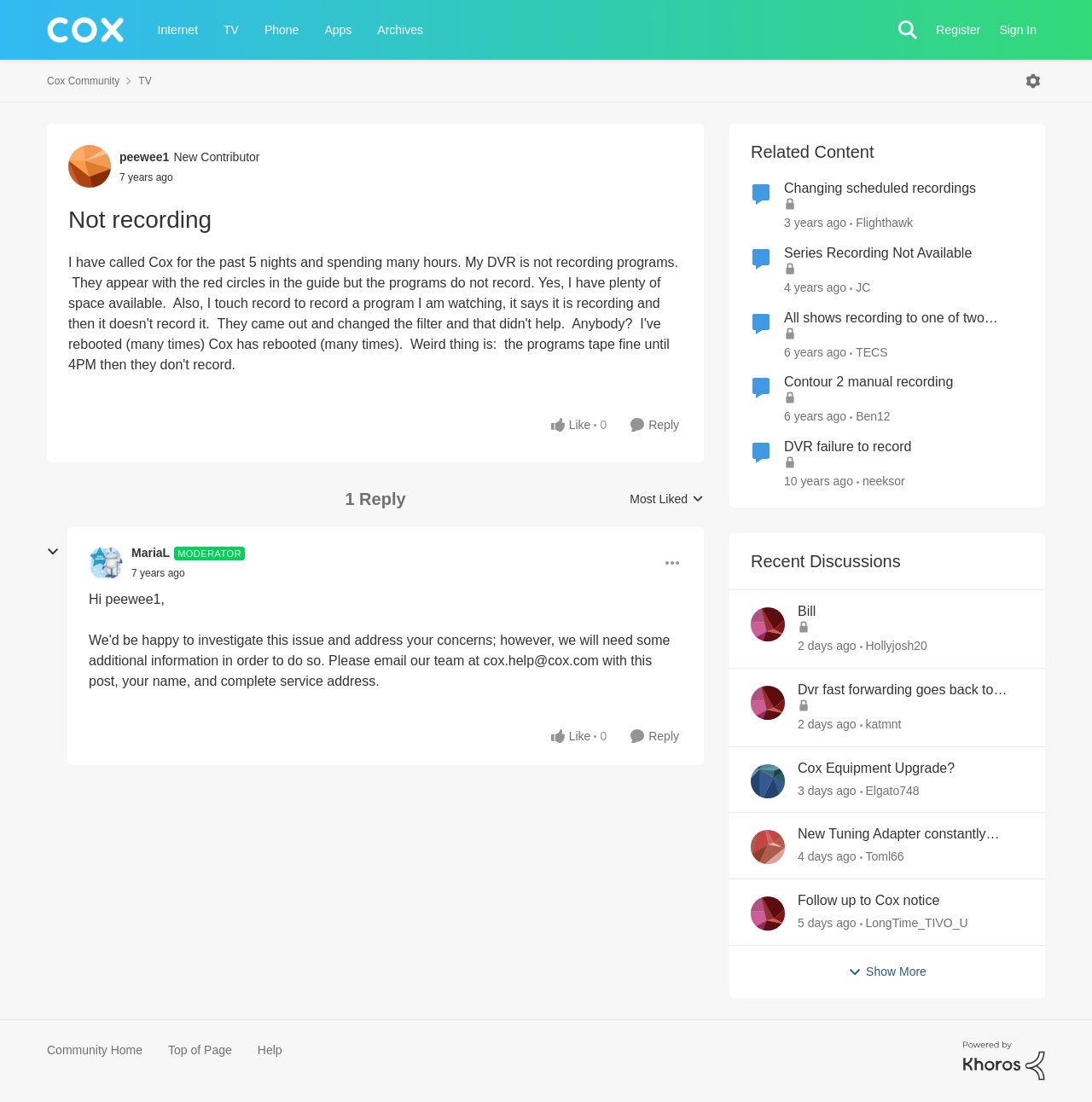Determine the bounding box coordinates of the UI element described by: "February 2017".

None